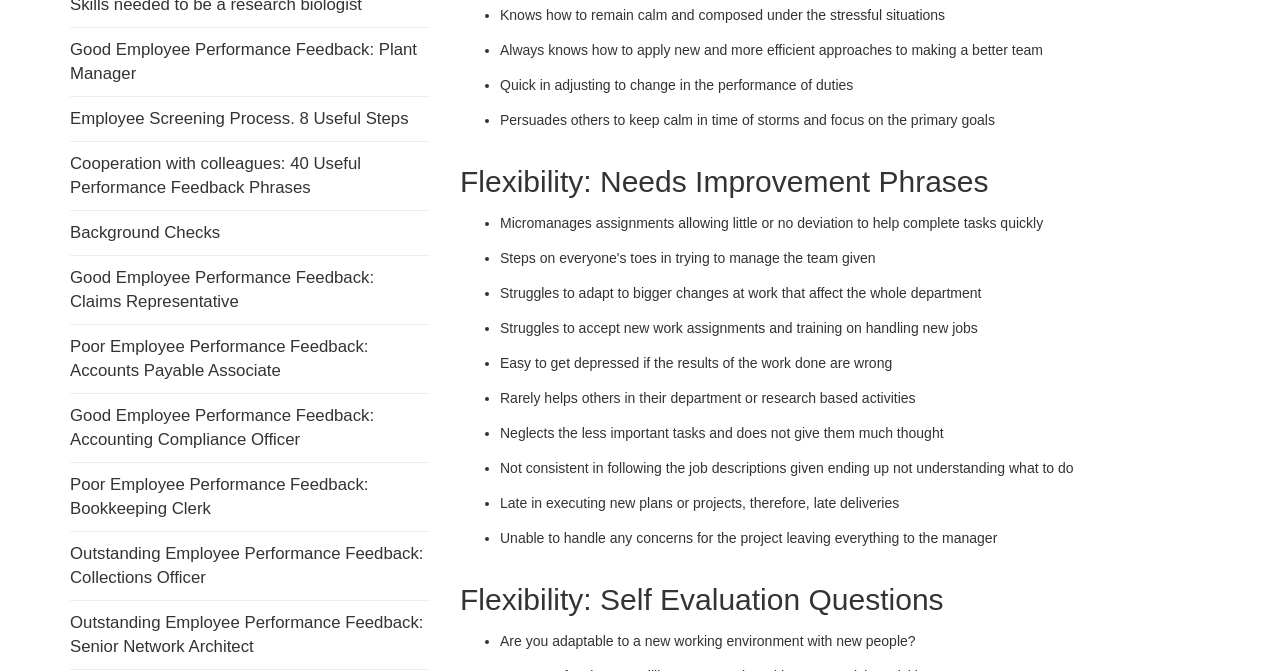Locate the bounding box coordinates of the clickable area to execute the instruction: "Click on 'Flexibility: Needs Improvement Phrases'". Provide the coordinates as four float numbers between 0 and 1, represented as [left, top, right, bottom].

[0.359, 0.246, 0.945, 0.295]